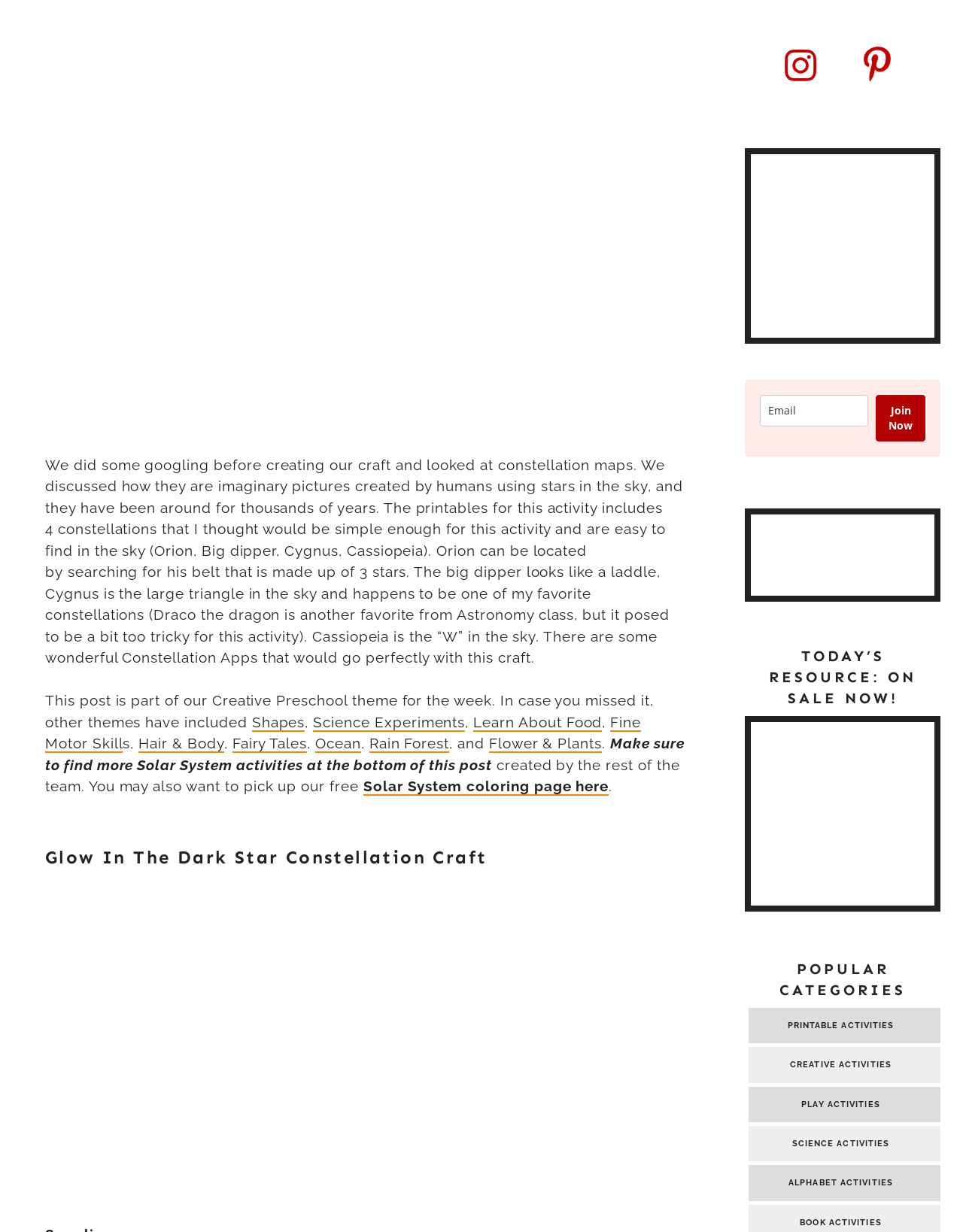Pinpoint the bounding box coordinates of the clickable area needed to execute the instruction: "Click the 'Shapes' link". The coordinates should be specified as four float numbers between 0 and 1, i.e., [left, top, right, bottom].

[0.261, 0.579, 0.317, 0.594]